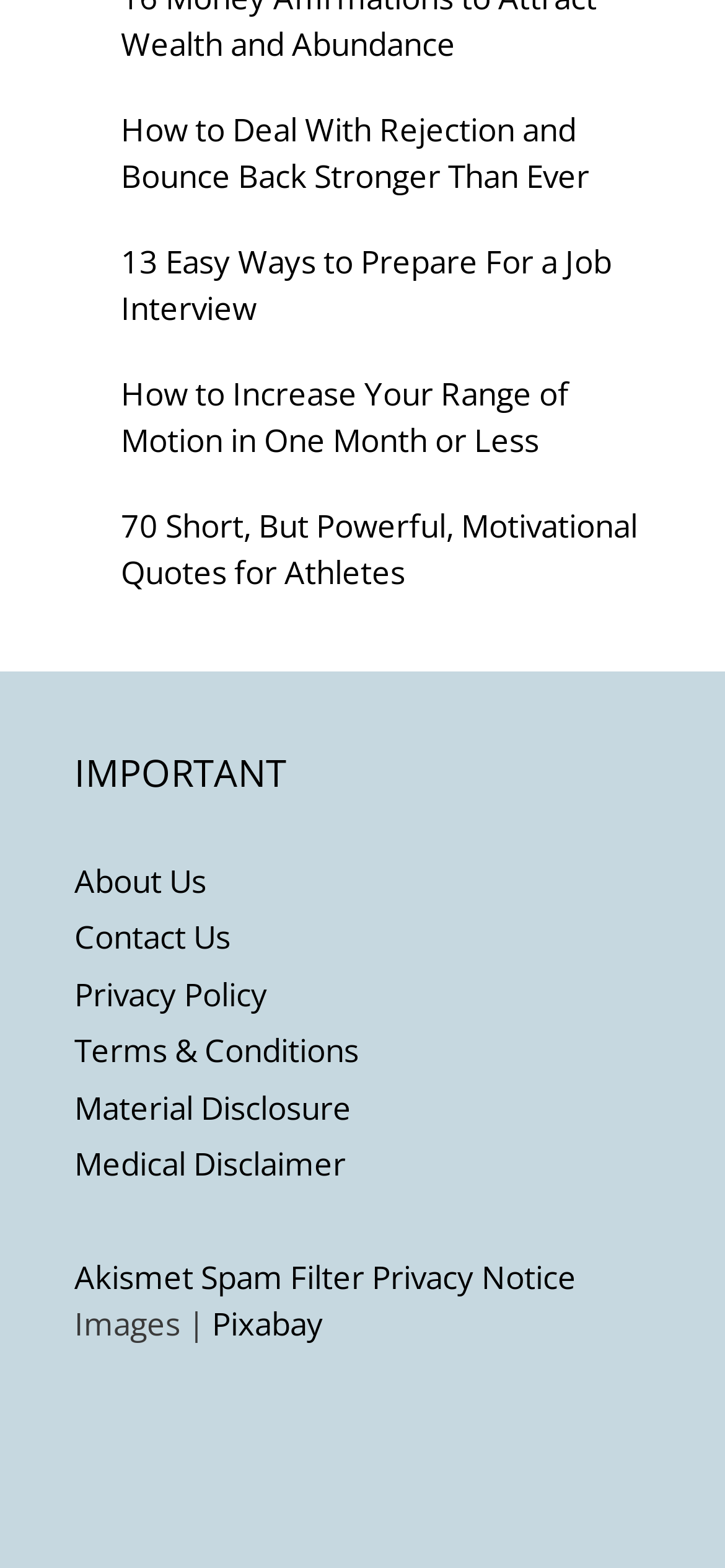Give a one-word or phrase response to the following question: What is the source of the images?

Pixabay